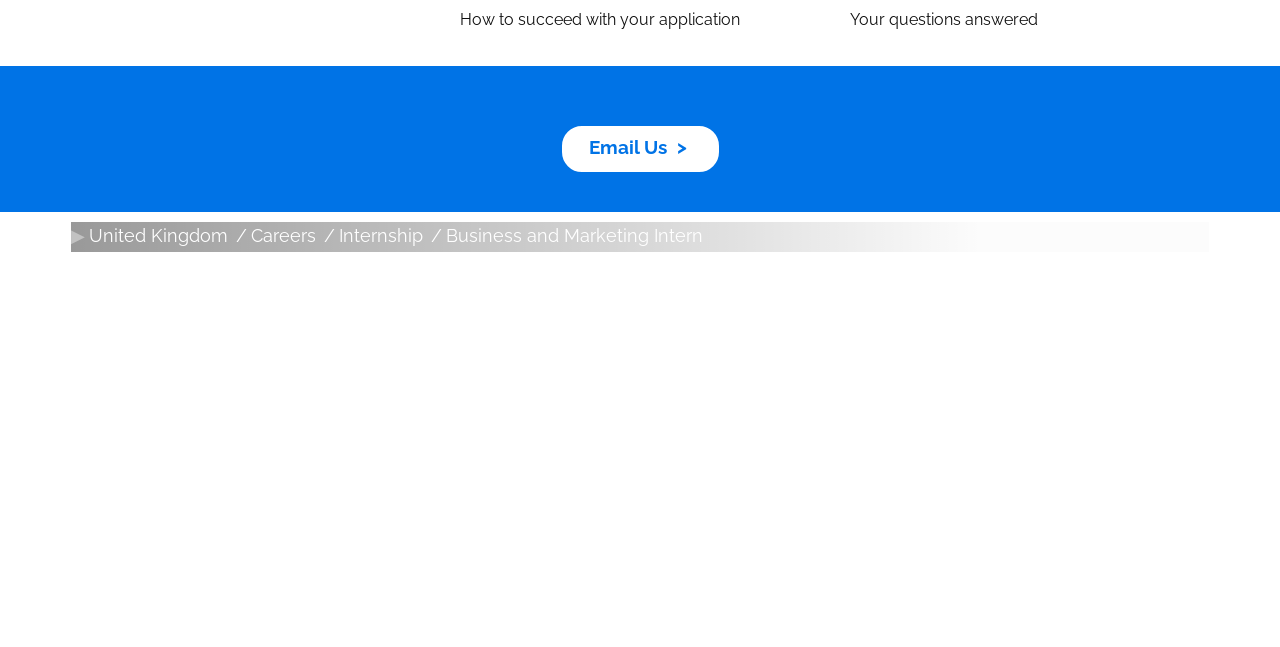Based on the image, please elaborate on the answer to the following question:
How can I contact the company?

I found the answer by looking at the links at the bottom of the webpage, one of which is 'Contact', which suggests that it is a way to get in touch with the company.